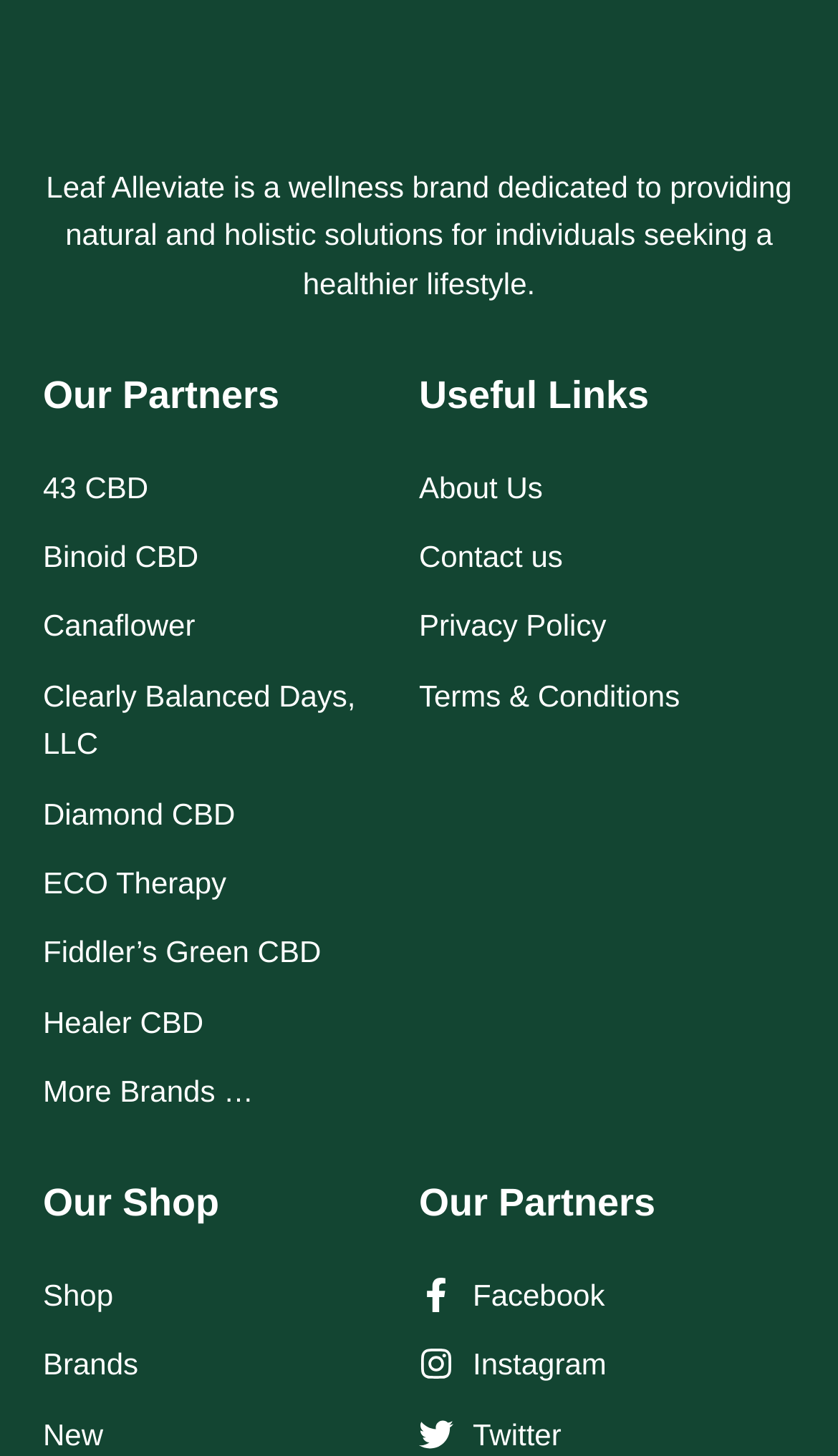Please provide a short answer using a single word or phrase for the question:
What is the brand name of the wellness company?

Leaf Alleviate